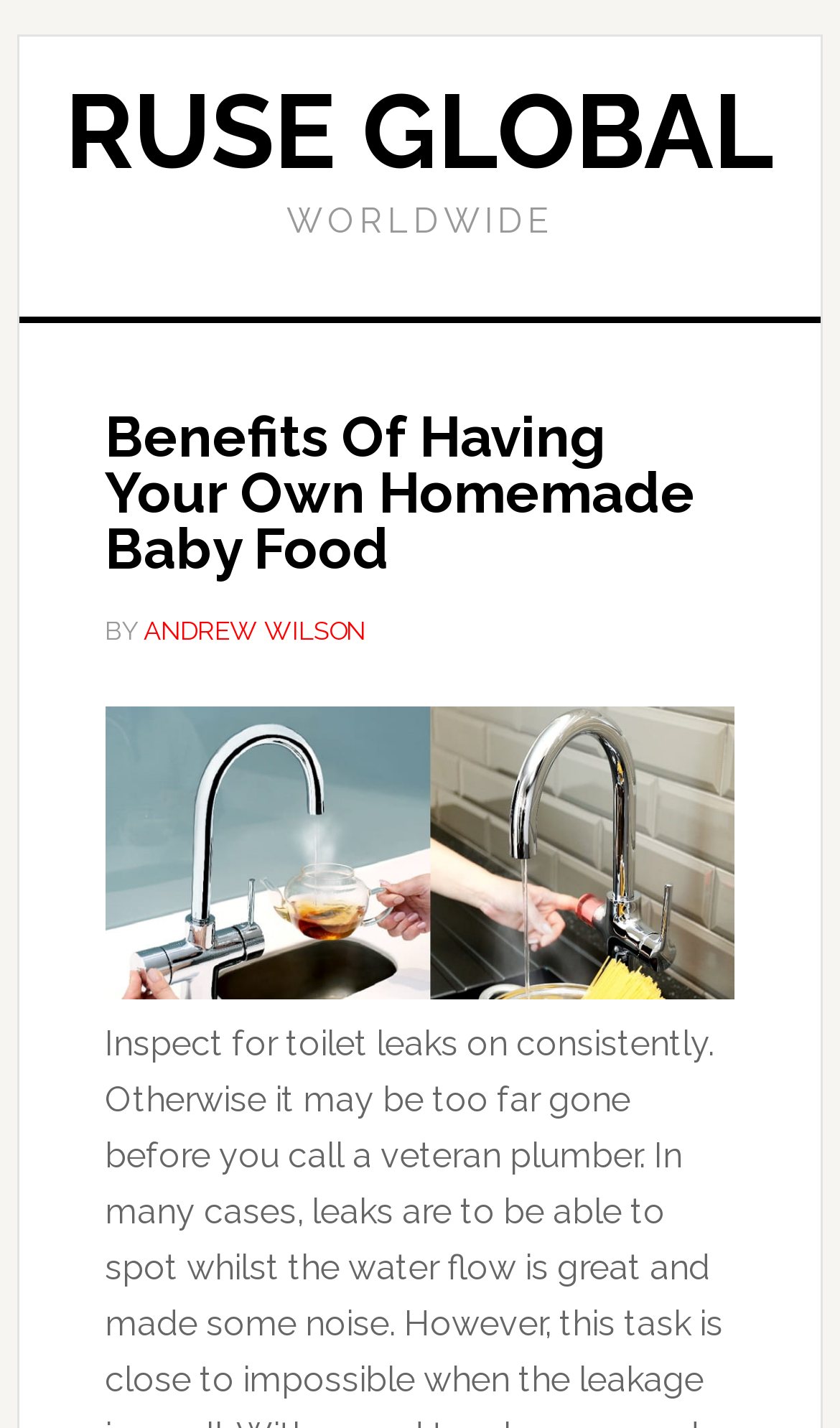Using the information in the image, could you please answer the following question in detail:
What is below the heading on the webpage?

Below the heading 'Benefits Of Having Your Own Homemade Baby Food' on the webpage, there is an image that takes up a significant portion of the screen.